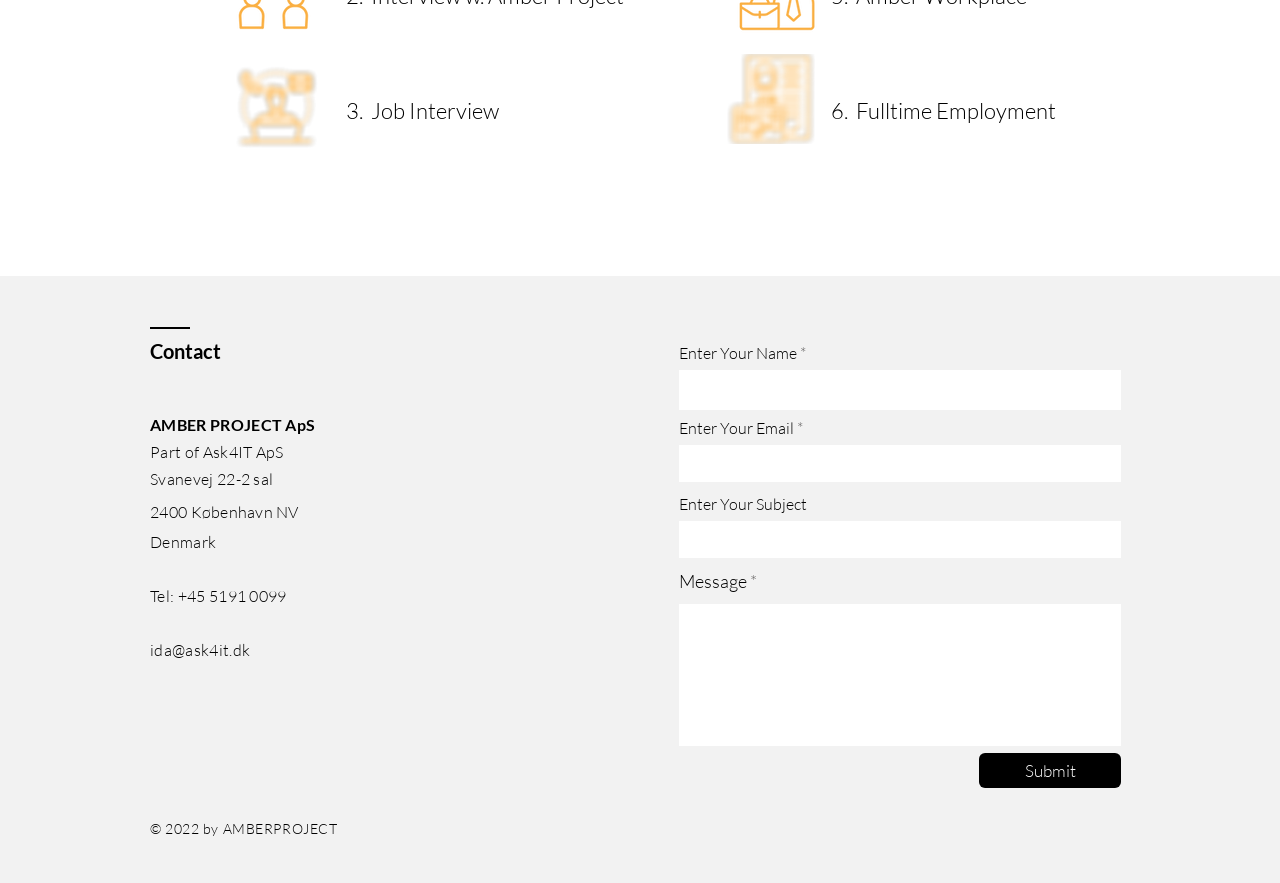What is the phone number of the company?
Using the information from the image, answer the question thoroughly.

I found the phone number in the StaticText element with the text 'Tel: +45 5191 0099'.